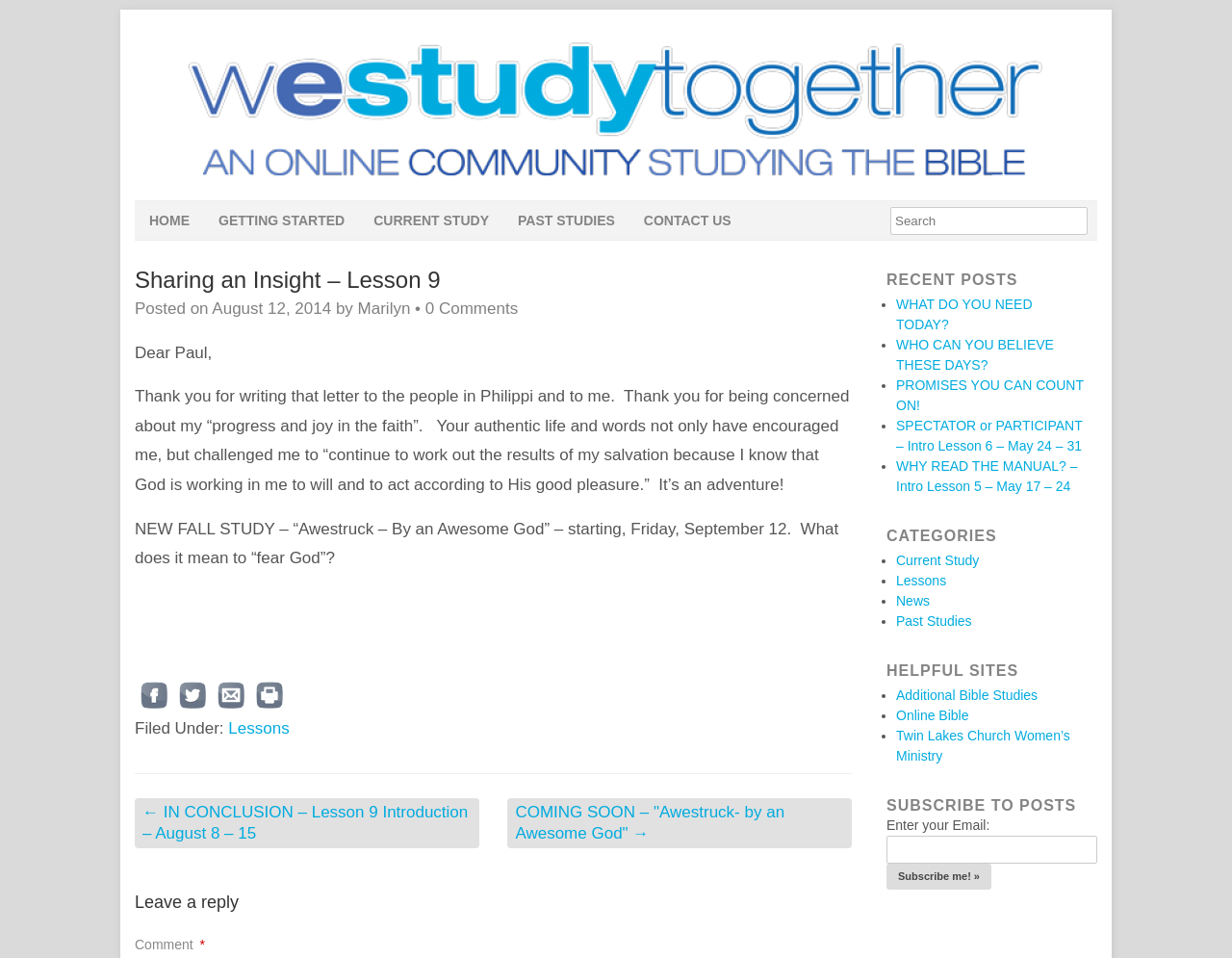Who wrote the letter to the people in Philippi?
Analyze the image and provide a thorough answer to the question.

The text in the article section mentions 'Dear Paul,' which implies that Paul wrote the letter to the people in Philippi.